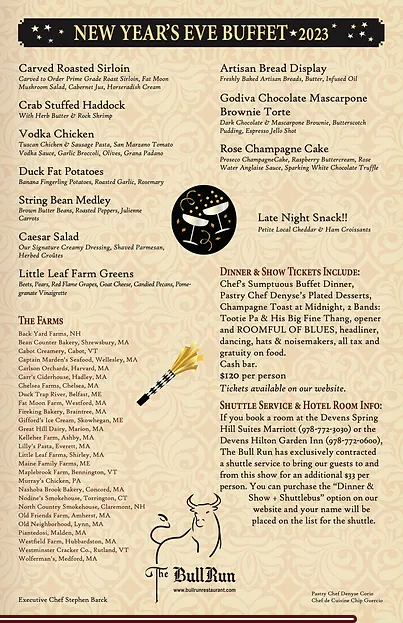What is the name of the dessert featuring Godiva Chocolate?
Please provide a comprehensive answer based on the visual information in the image.

The buffet offers a selection of desserts, including Godiva Chocolate Mascarpone Brownie Torte, ensuring a sweet end to the meal.